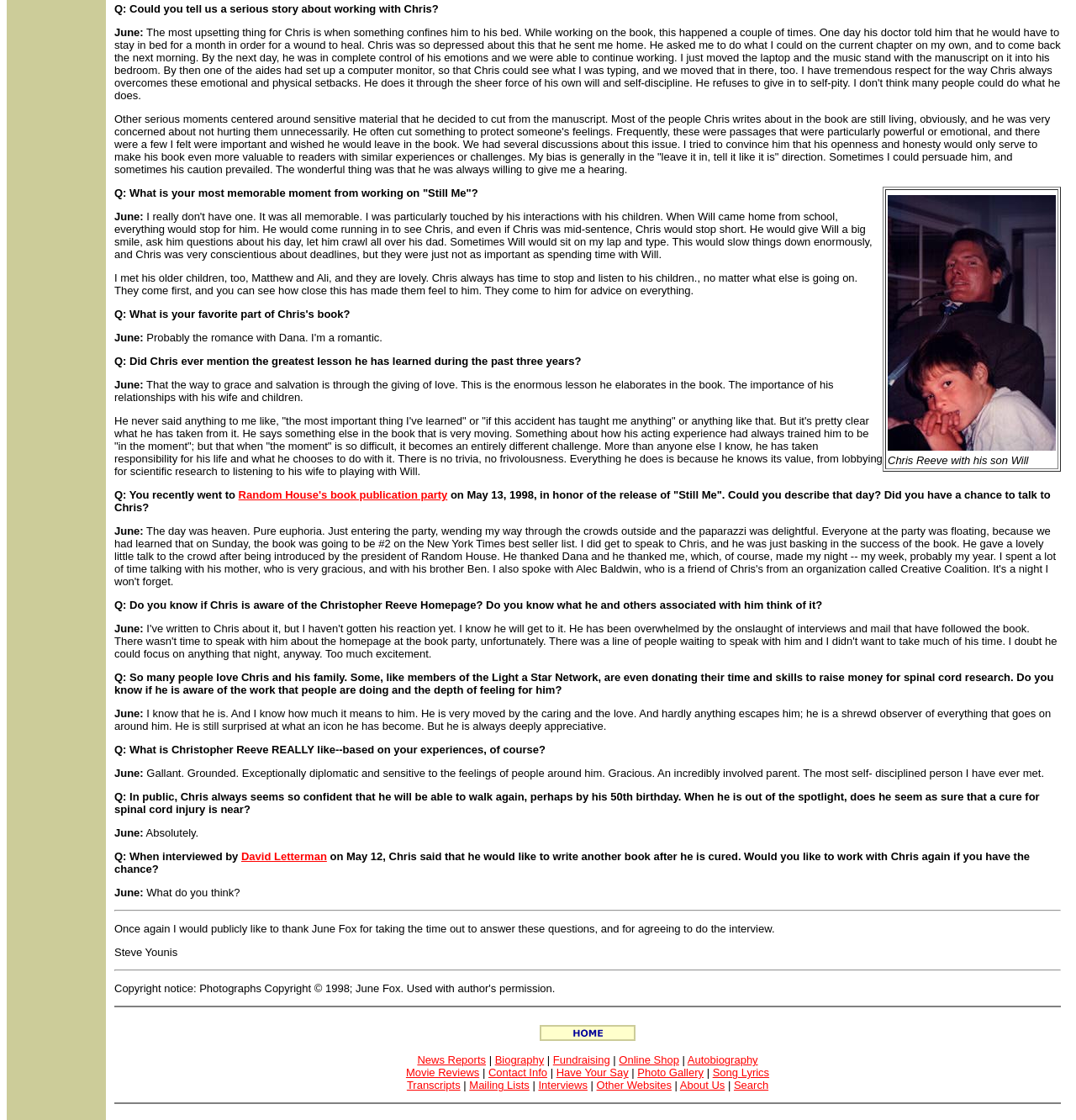Pinpoint the bounding box coordinates of the area that must be clicked to complete this instruction: "View the photo of Chris Reeve with his son Will".

[0.825, 0.174, 0.981, 0.402]